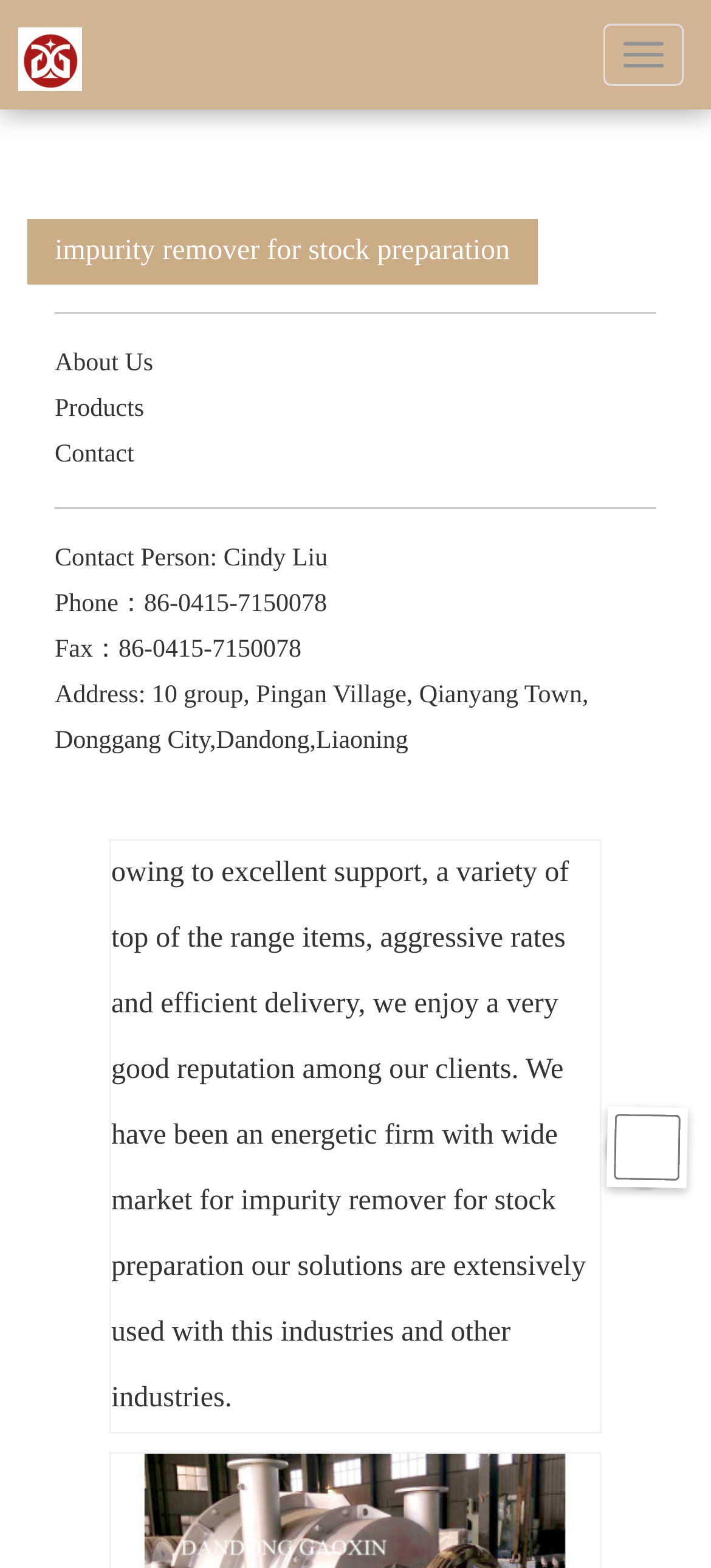Please respond to the question using a single word or phrase:
How many social media links are there?

4